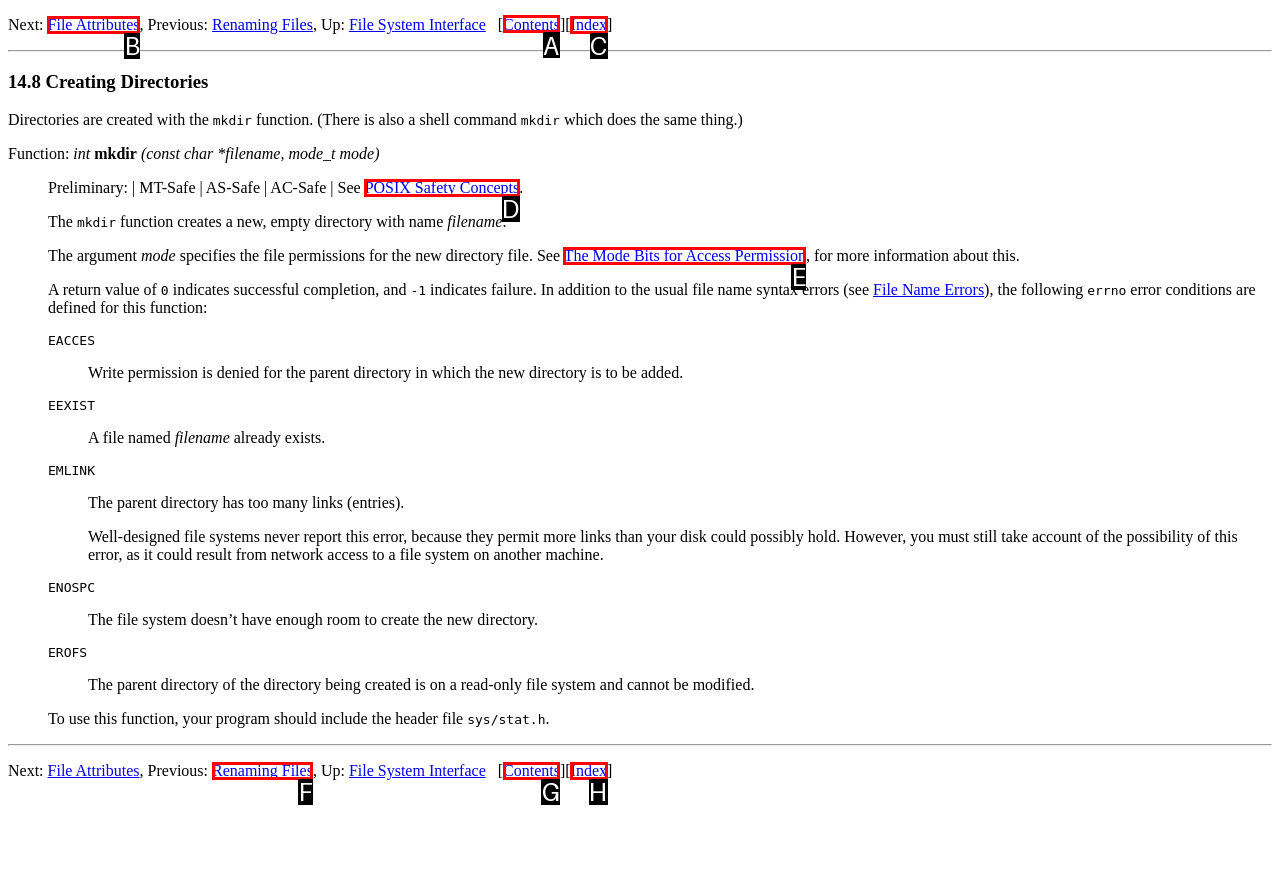Please identify the correct UI element to click for the task: Click on 'Contents' Respond with the letter of the appropriate option.

A